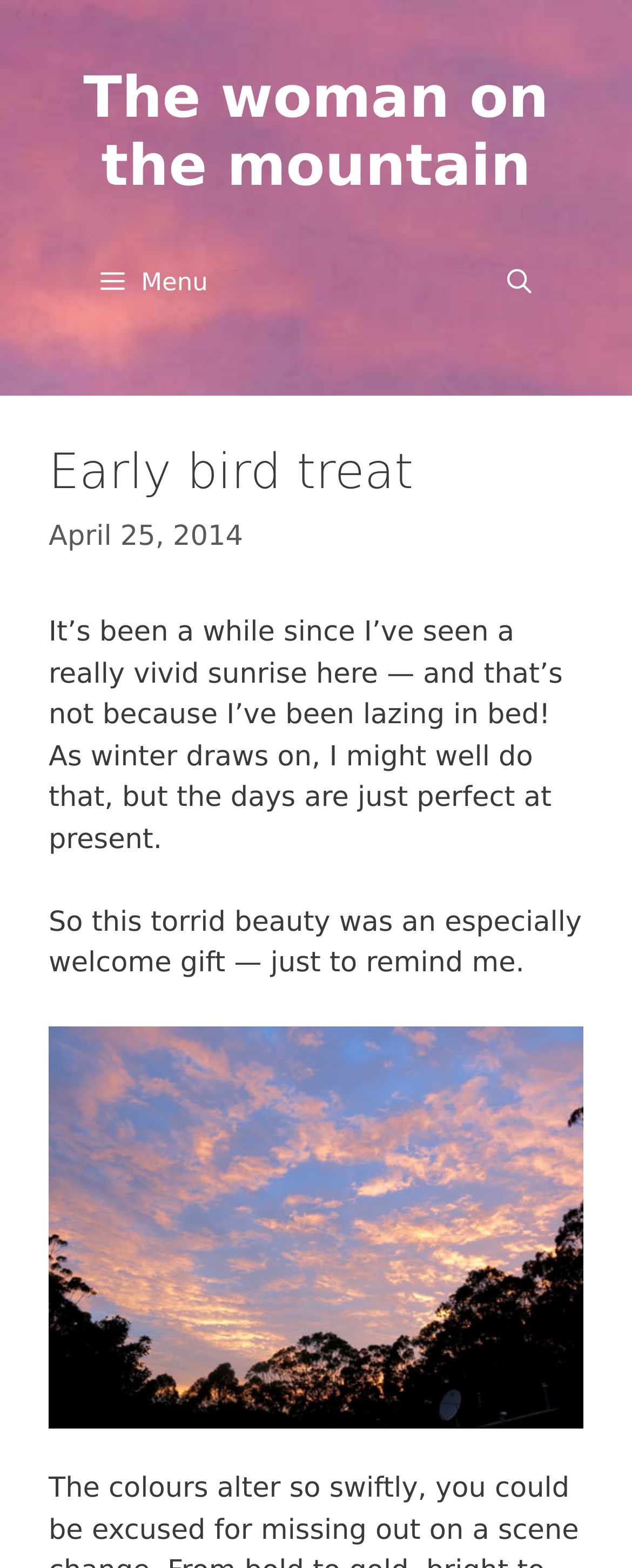Using the element description provided, determine the bounding box coordinates in the format (top-left x, top-left y, bottom-right x, bottom-right y). Ensure that all values are floating point numbers between 0 and 1. Element description: aria-label="Open Search Bar"

[0.745, 0.149, 0.897, 0.211]